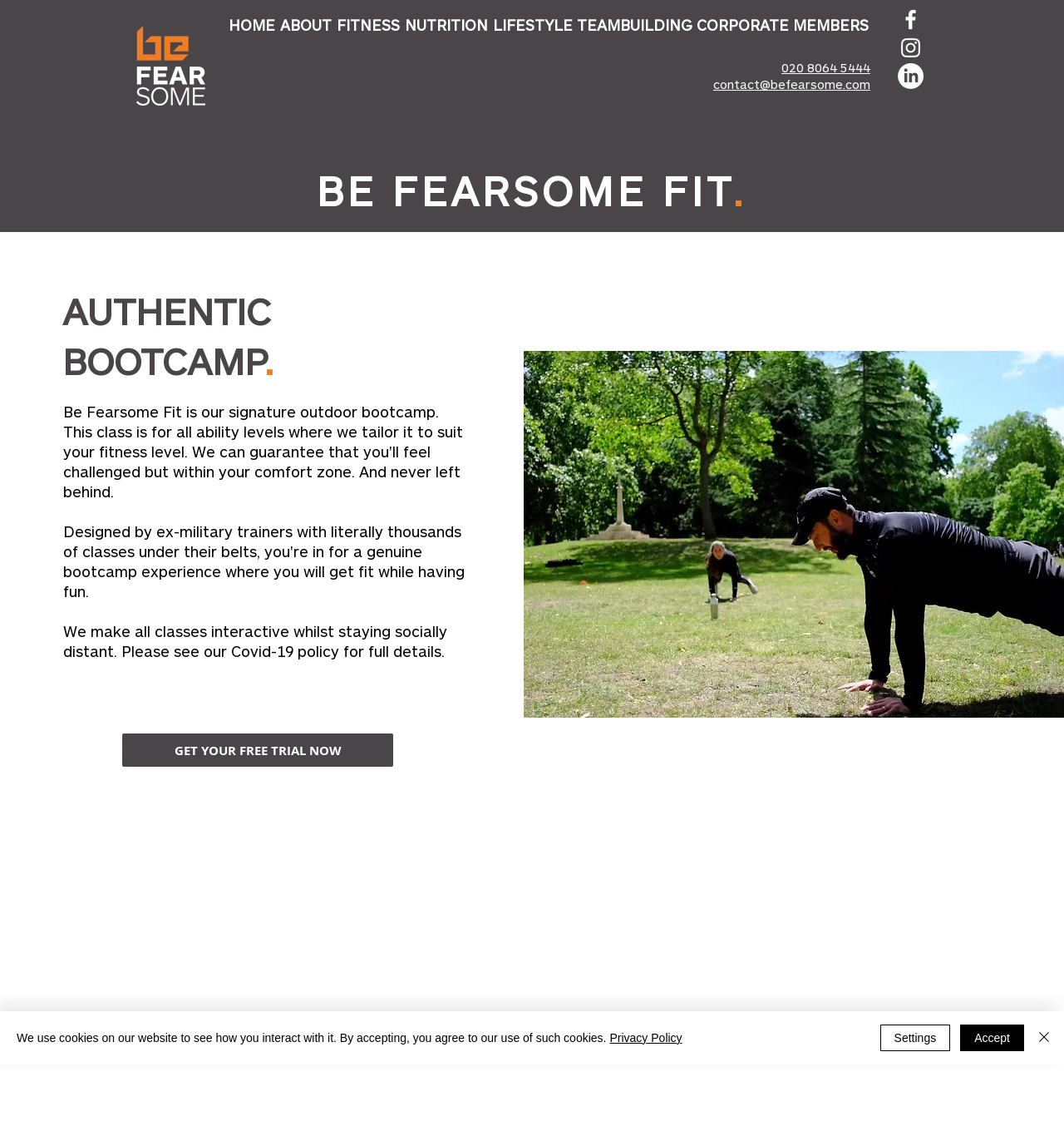Could you identify the text that serves as the heading for this webpage?

BE FEARSOME FIT.